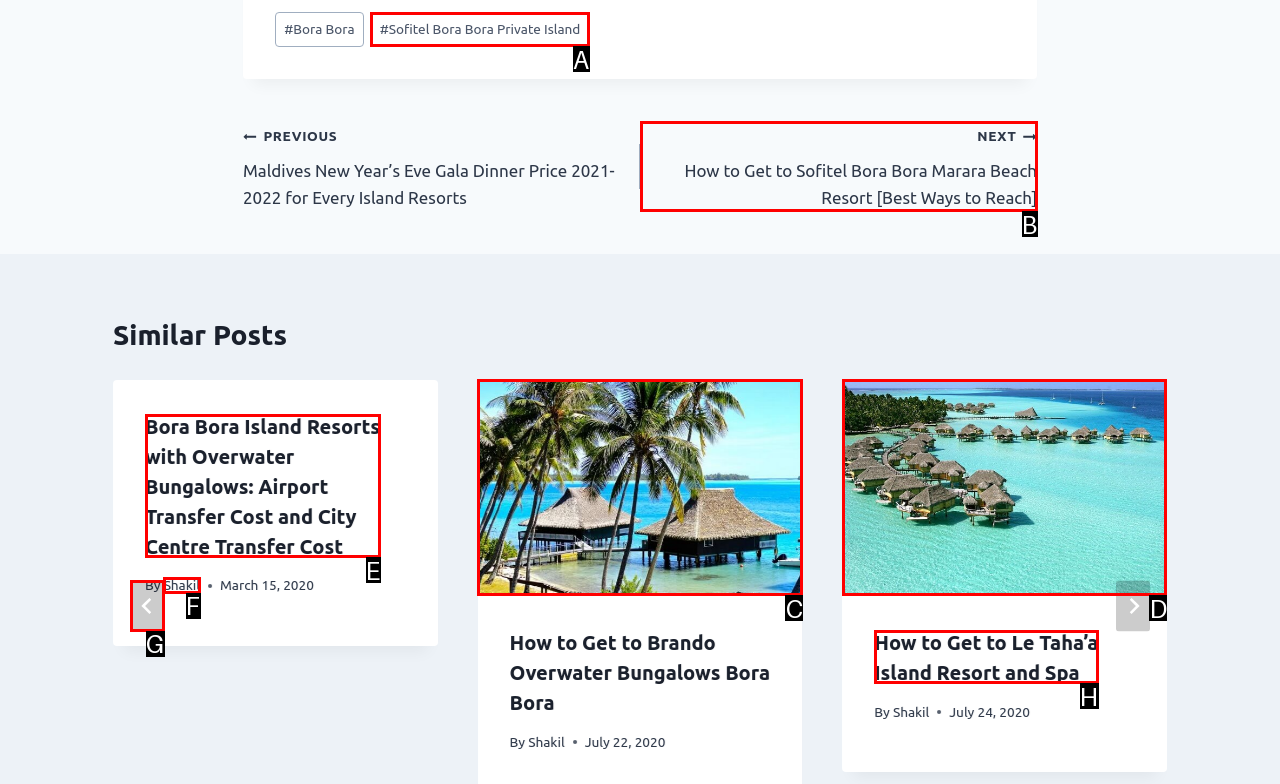Select the right option to accomplish this task: Click on the 'How to Get to Brando Overwater Bungalows Bora Bora' link. Reply with the letter corresponding to the correct UI element.

C